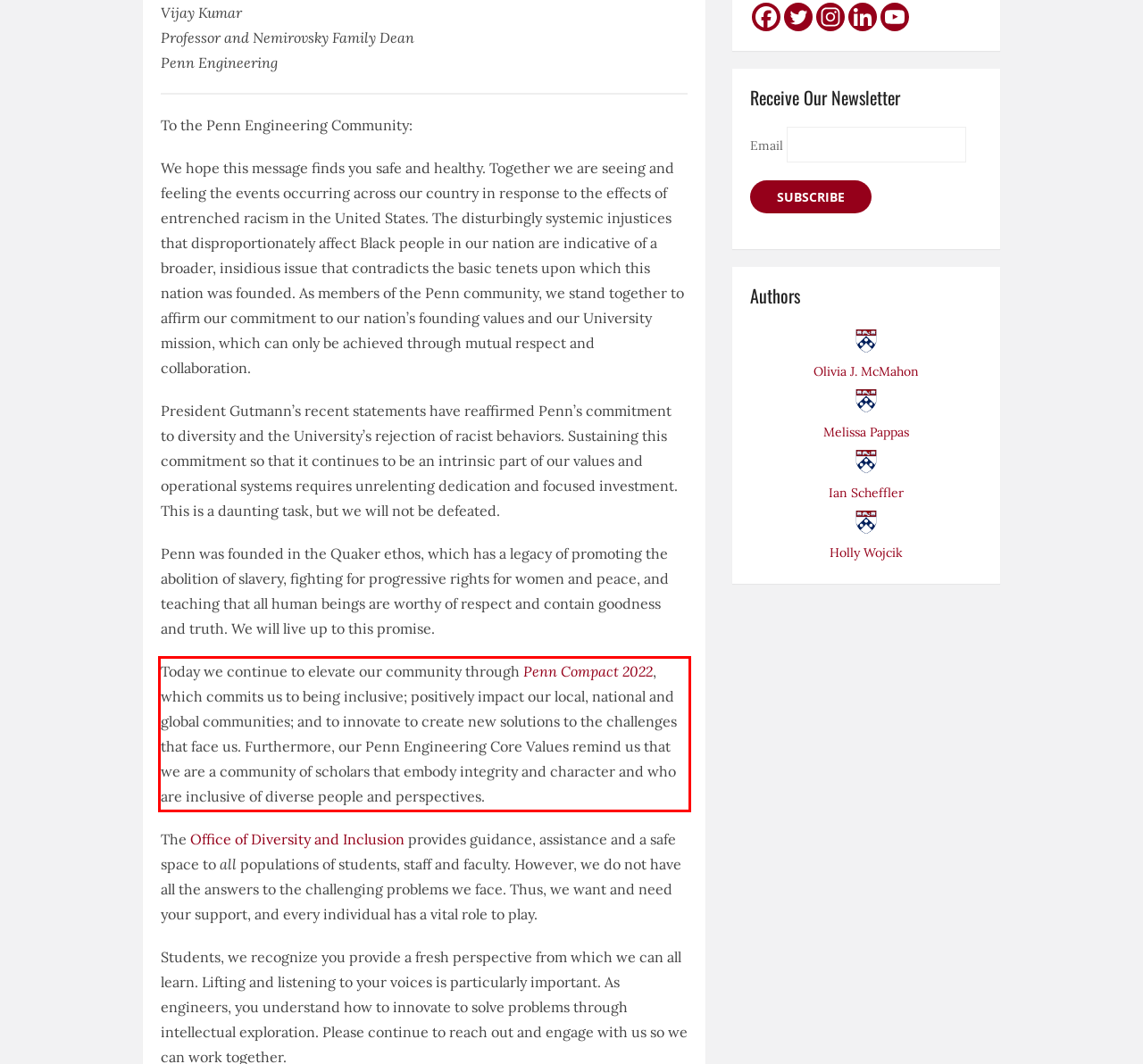Using the provided screenshot of a webpage, recognize and generate the text found within the red rectangle bounding box.

Today we continue to elevate our community through Penn Compact 2022, which commits us to being inclusive; positively impact our local, national and global communities; and to innovate to create new solutions to the challenges that face us. Furthermore, our Penn Engineering Core Values remind us that we are a community of scholars that embody integrity and character and who are inclusive of diverse people and perspectives.